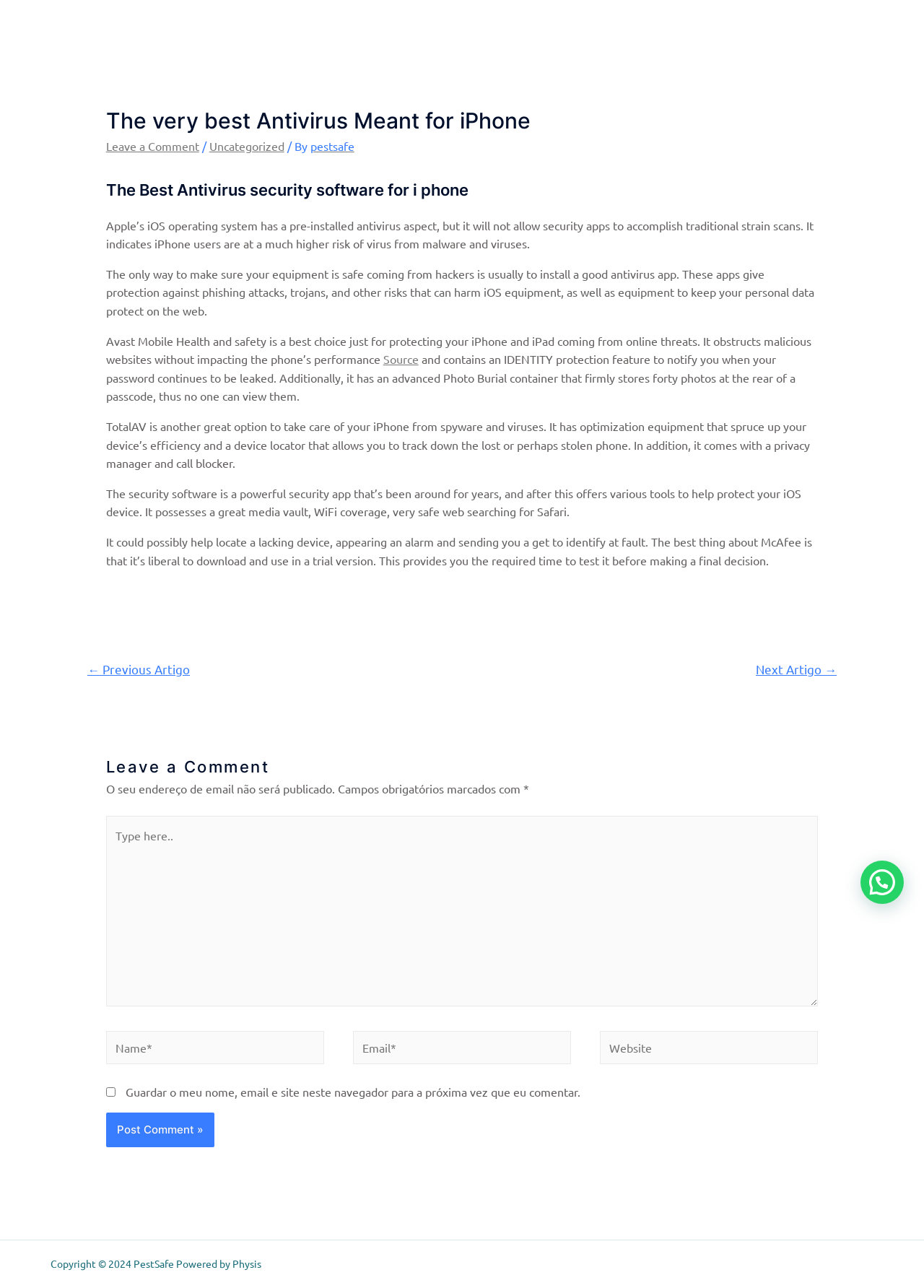What is the main heading displayed on the webpage? Please provide the text.

The very best Antivirus Meant for iPhone